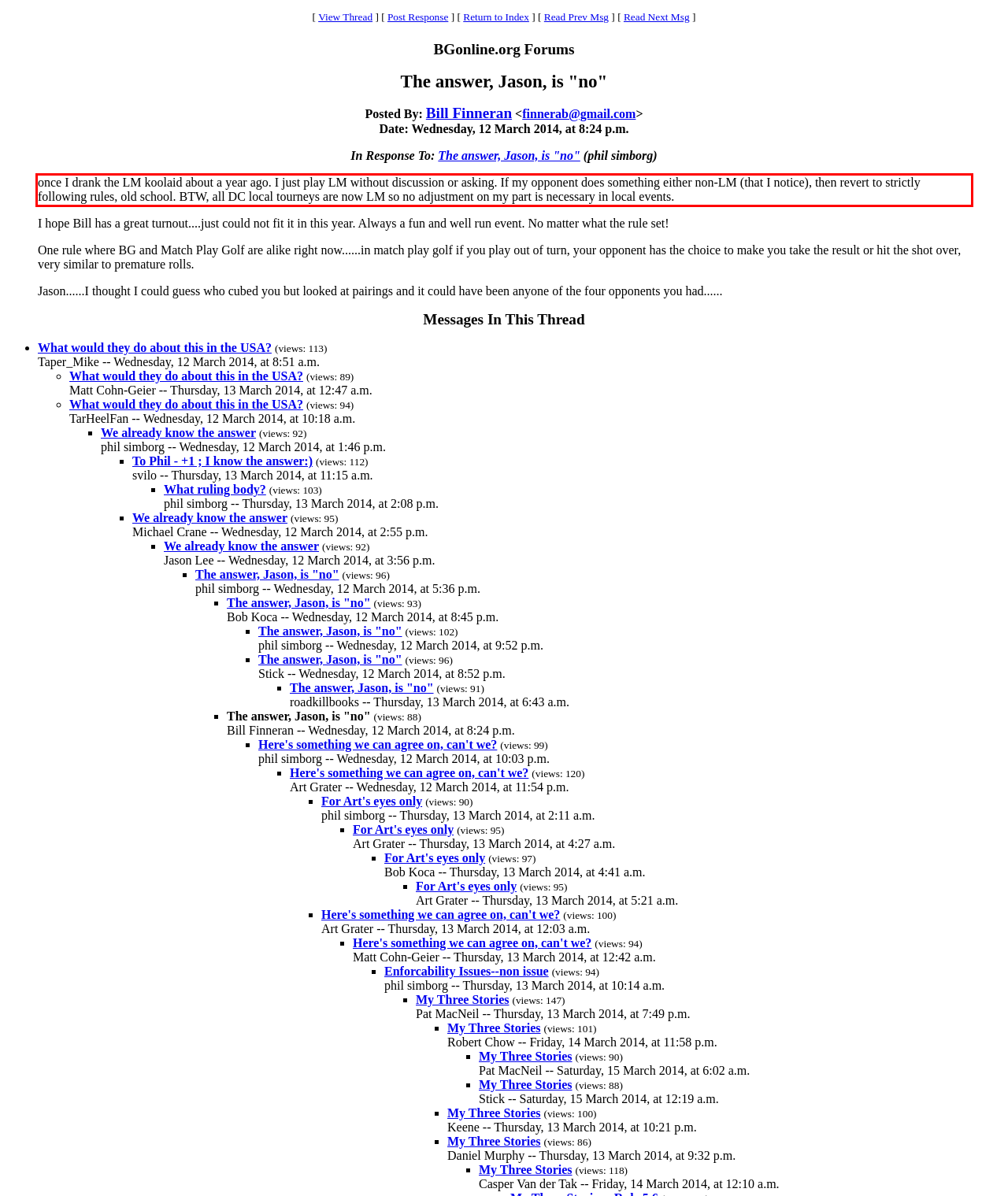The screenshot you have been given contains a UI element surrounded by a red rectangle. Use OCR to read and extract the text inside this red rectangle.

once I drank the LM koolaid about a year ago. I just play LM without discussion or asking. If my opponent does something either non-LM (that I notice), then revert to strictly following rules, old school. BTW, all DC local tourneys are now LM so no adjustment on my part is necessary in local events.